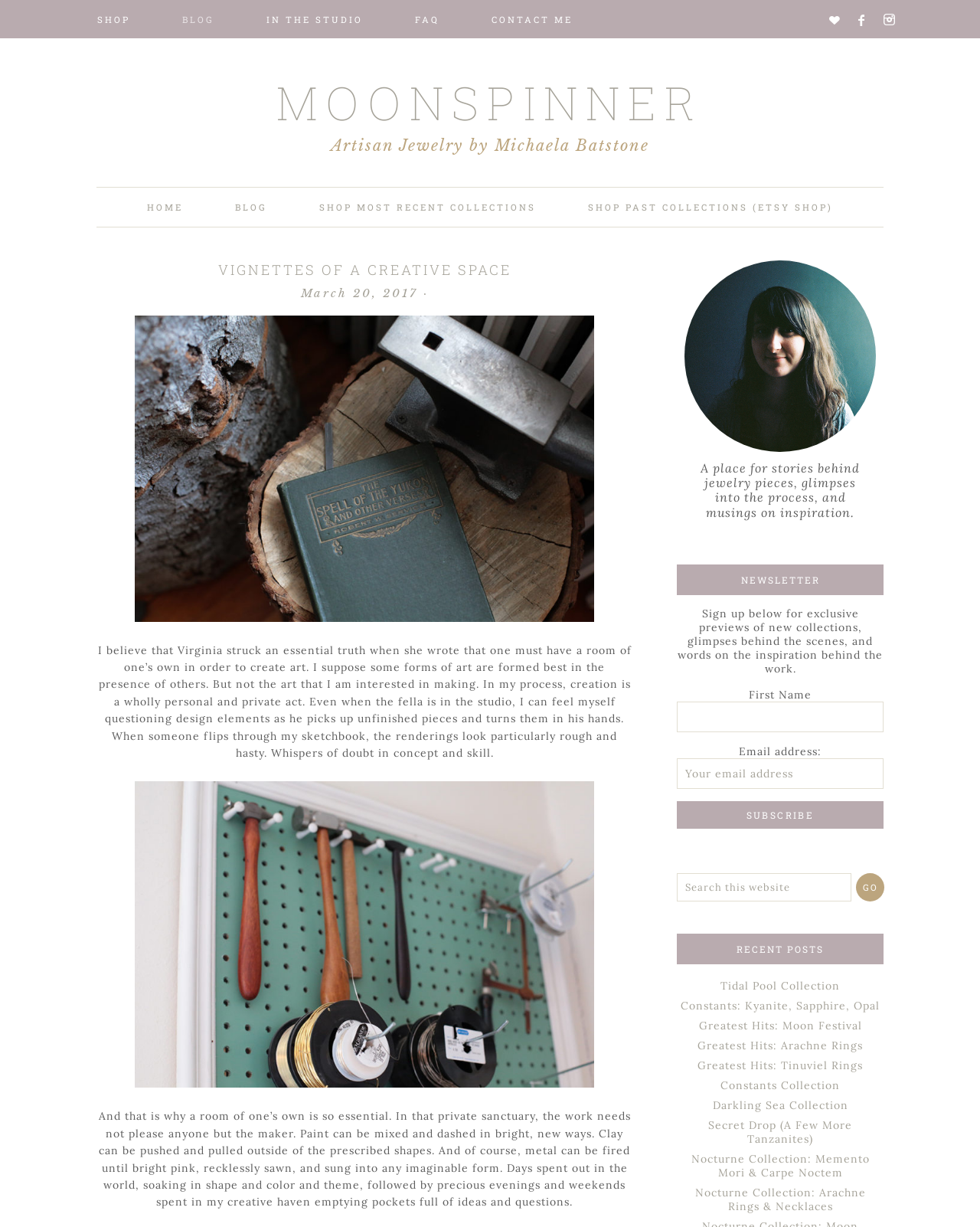Describe all the visual and textual components of the webpage comprehensively.

This webpage is a blog page, specifically page 92, with a focus on artisan jewelry and the creative process. At the top, there is a secondary navigation menu with links to "SHOP", "BLOG", "IN THE STUDIO", "FAQ", and "CONTACT ME". Below this, there is a main navigation menu with links to "HOME", "BLOG", "SHOP MOST RECENT COLLECTIONS", and "SHOP PAST COLLECTIONS (ETSY SHOP)".

The main content of the page is a blog post titled "VIGNETTES OF A CREATIVE SPACE", which discusses the importance of having a private space for creative work. The post is divided into two paragraphs, with the first paragraph discussing how the presence of others can influence one's creative process, and the second paragraph describing the freedom and experimentation that can occur in a private creative space.

To the right of the blog post, there is an image, and below the image, there is a section with a heading "NEWSLETTER" where visitors can sign up for exclusive previews of new collections, behind-the-scenes glimpses, and inspiration behind the work. This section includes two text boxes for first name and email address, and a "Subscribe" button.

Further down the page, there is a search bar where visitors can search the website. Below the search bar, there is a section with a heading "RECENT POSTS" that lists several recent blog posts, including "Tidal Pool Collection", "Constants: Kyanite, Sapphire, Opal", and several others.

Throughout the page, there are several links to other pages and collections, including "MOONSPINNER" and "Artisan Jewelry by Michaela Batstone". The overall layout of the page is clean and easy to navigate, with a focus on showcasing the blog post and providing access to other relevant content.